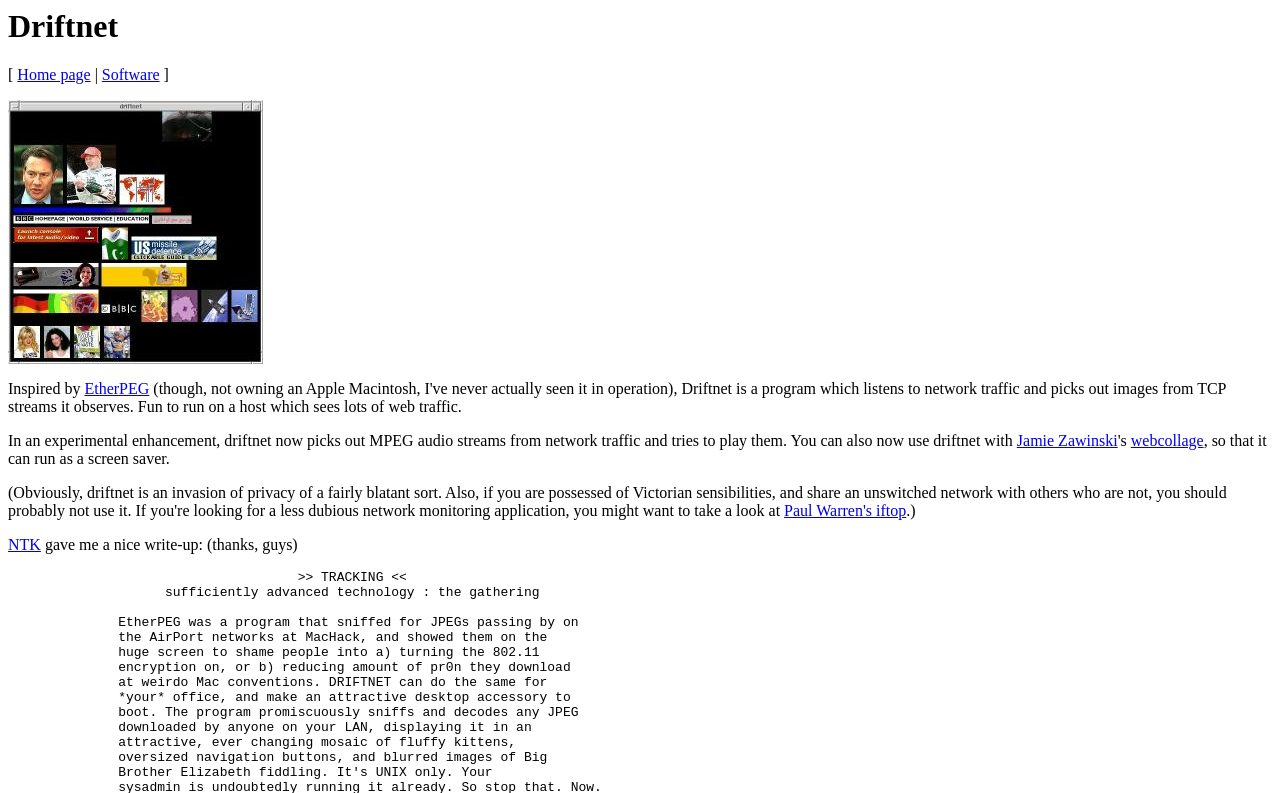What is the name of the publication that gave Driftnet a nice write-up?
Look at the image and provide a detailed response to the question.

The webpage mentions that NTK gave Driftnet a nice write-up, which suggests that NTK is the name of the publication.